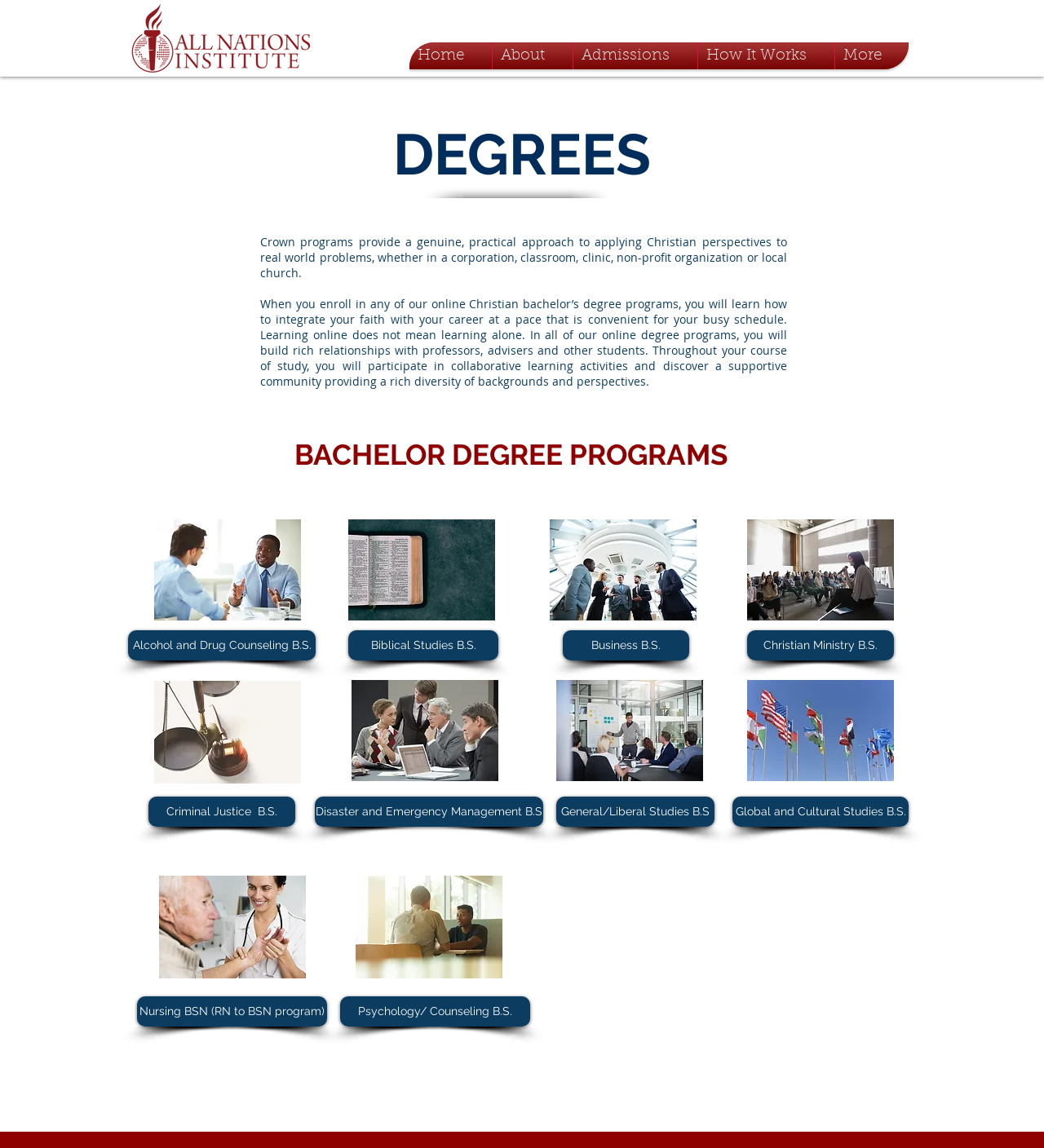What is the focus of the 'Alcohol and Drug Counseling' program?
Give a detailed and exhaustive answer to the question.

Based on the link text 'Alcohol and Drug Counseling B.S.', it can be inferred that the focus of this program is on alcohol and drug counseling.